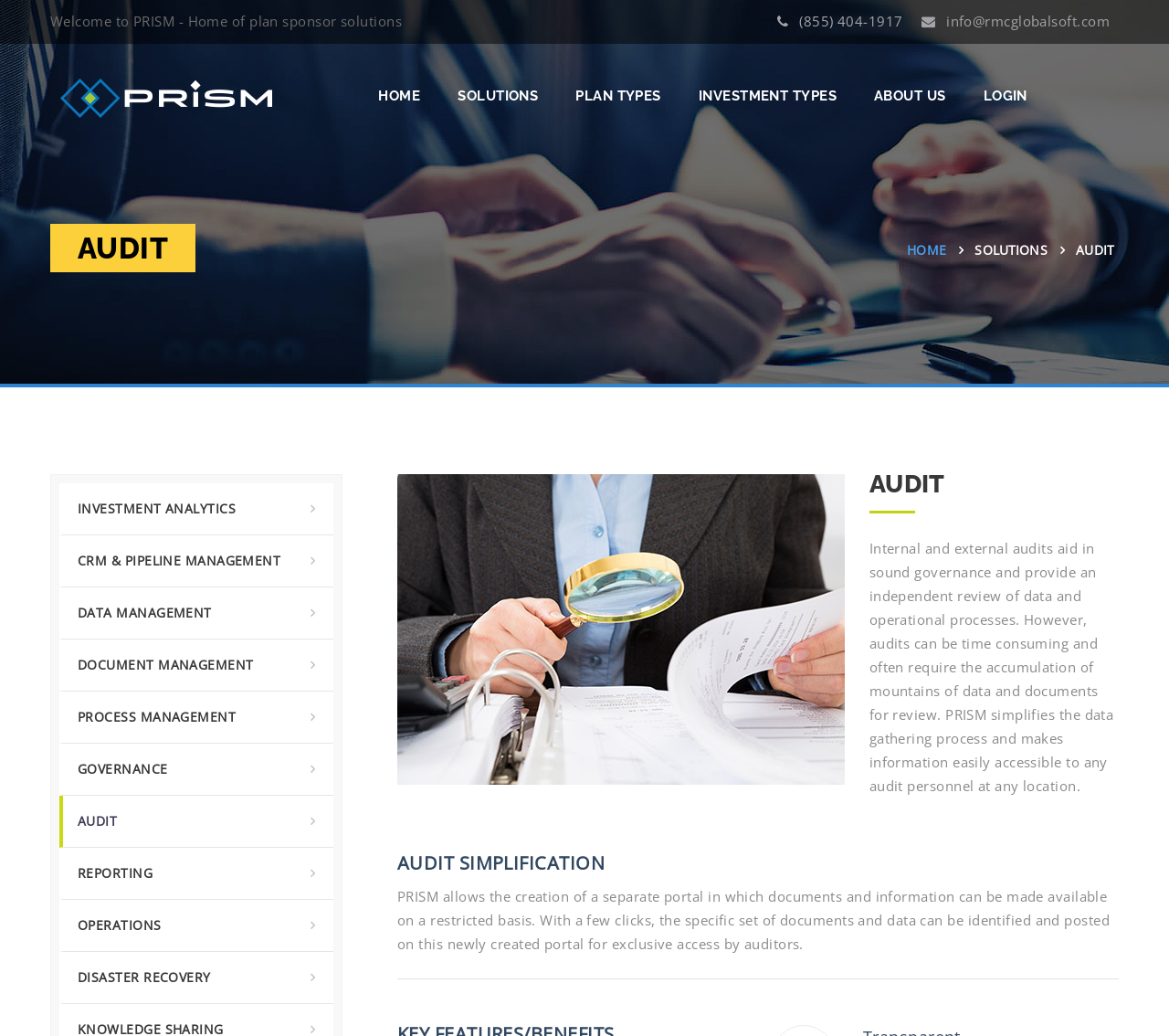What is the topic of the section with the heading 'AUDIT SIMPLIFICATION'?
Respond with a short answer, either a single word or a phrase, based on the image.

Audit simplification using PRISM